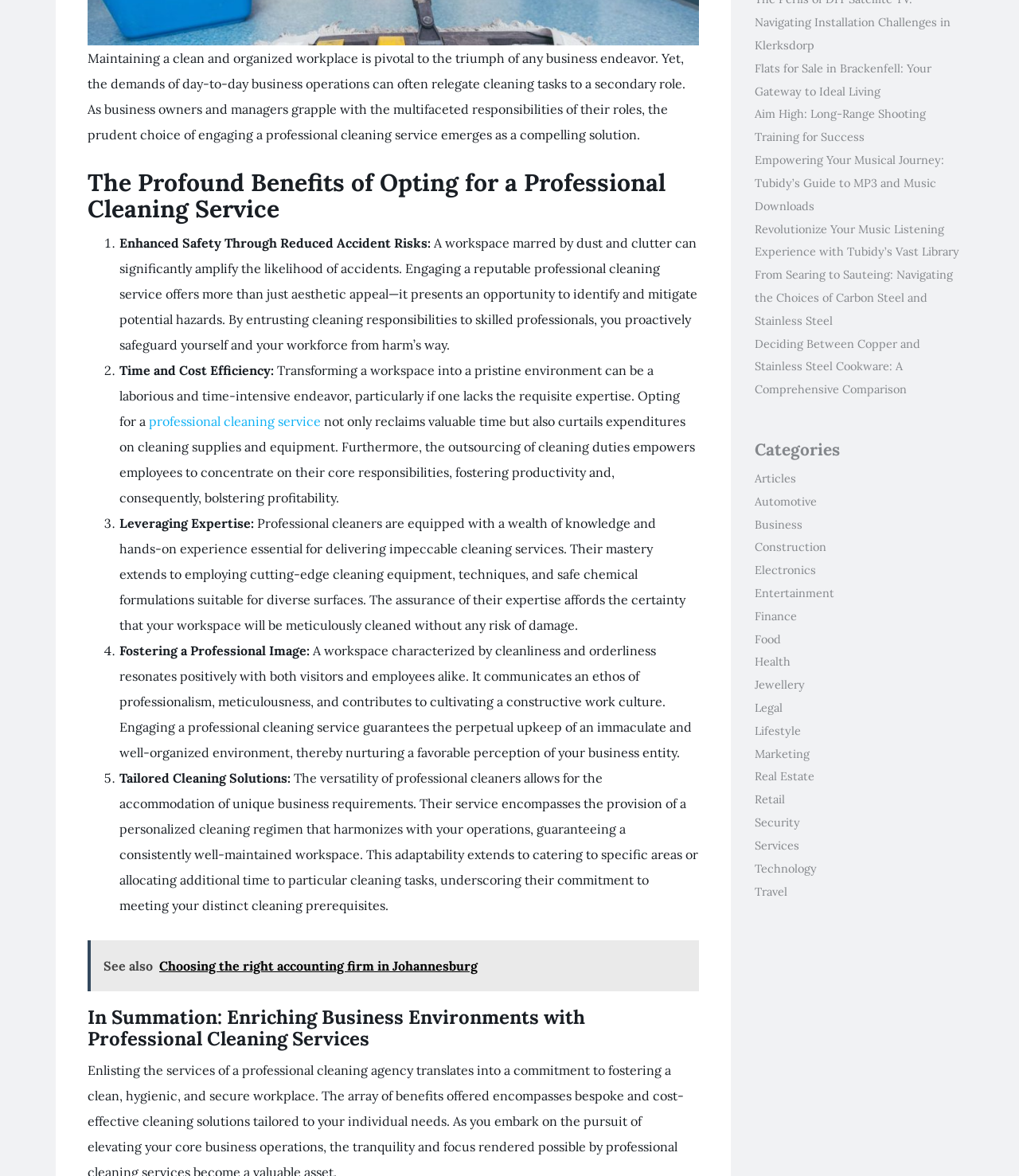Identify the bounding box for the UI element described as: "parent_node: CEA LIST, LSL, PC174". The coordinates should be four float numbers between 0 and 1, i.e., [left, top, right, bottom].

None